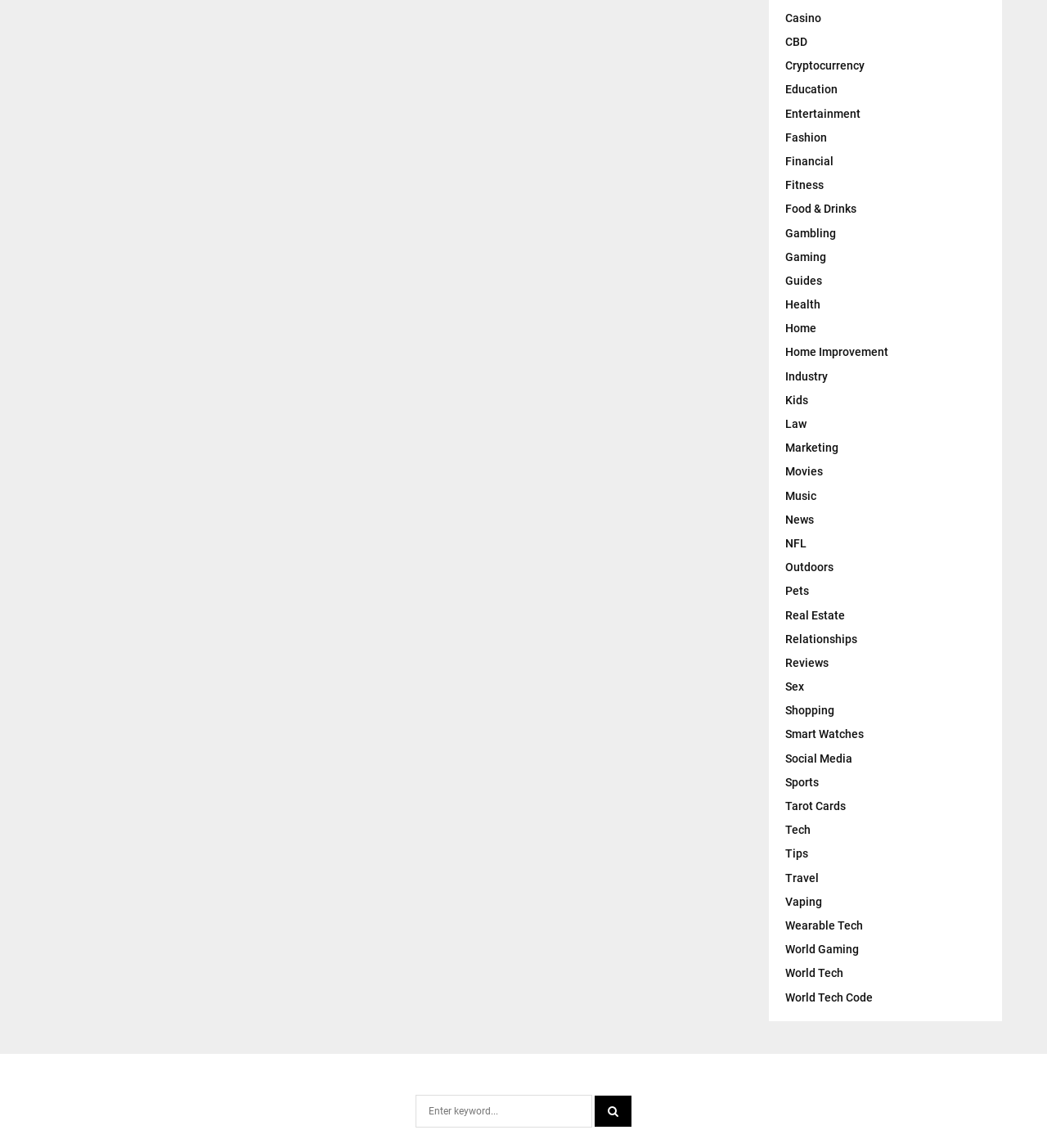Determine the bounding box coordinates of the clickable region to execute the instruction: "Click on the Entertainment link". The coordinates should be four float numbers between 0 and 1, denoted as [left, top, right, bottom].

[0.75, 0.093, 0.822, 0.104]